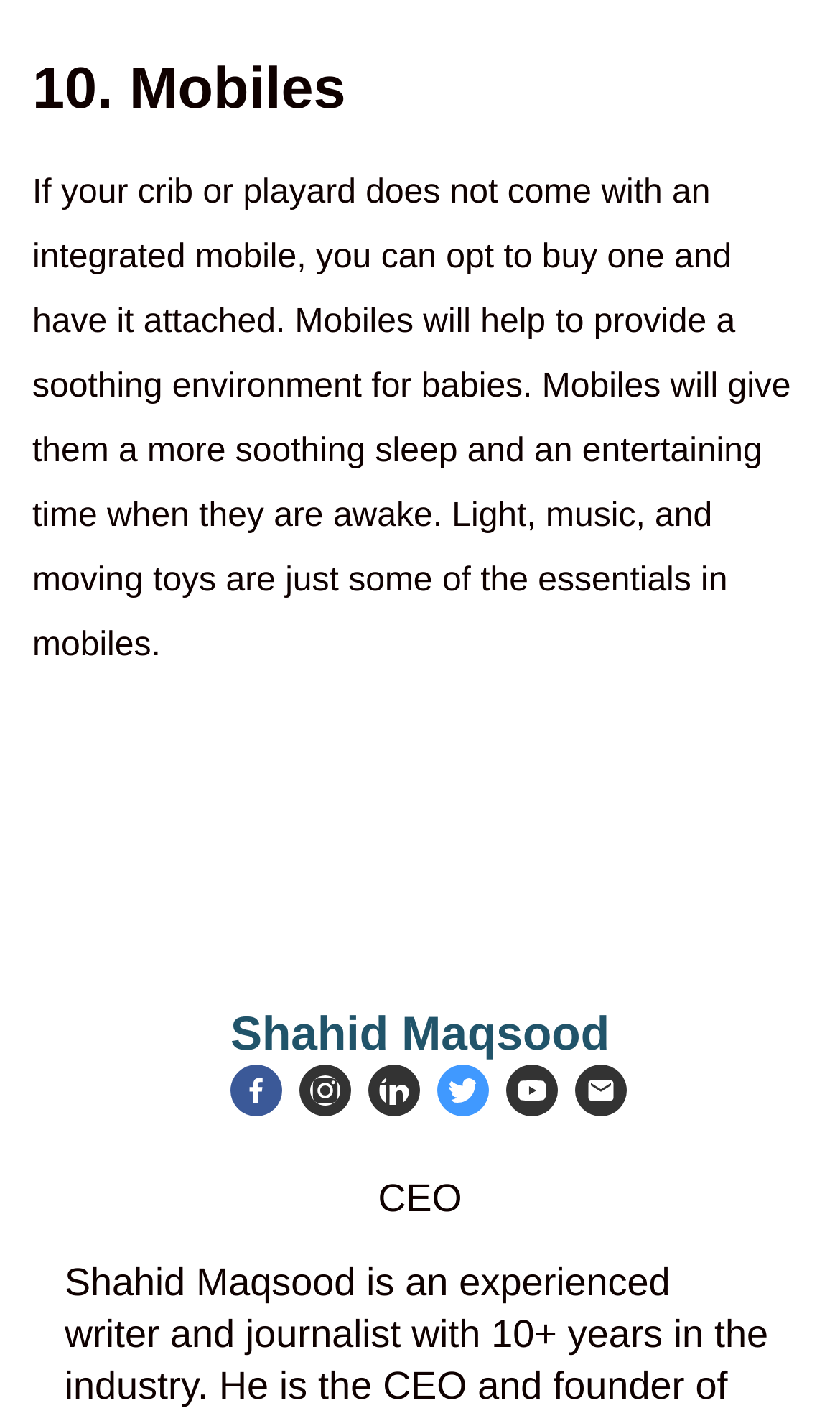Find the bounding box coordinates for the HTML element described as: "aria-label="Linkedin"". The coordinates should consist of four float values between 0 and 1, i.e., [left, top, right, bottom].

[0.438, 0.756, 0.5, 0.793]